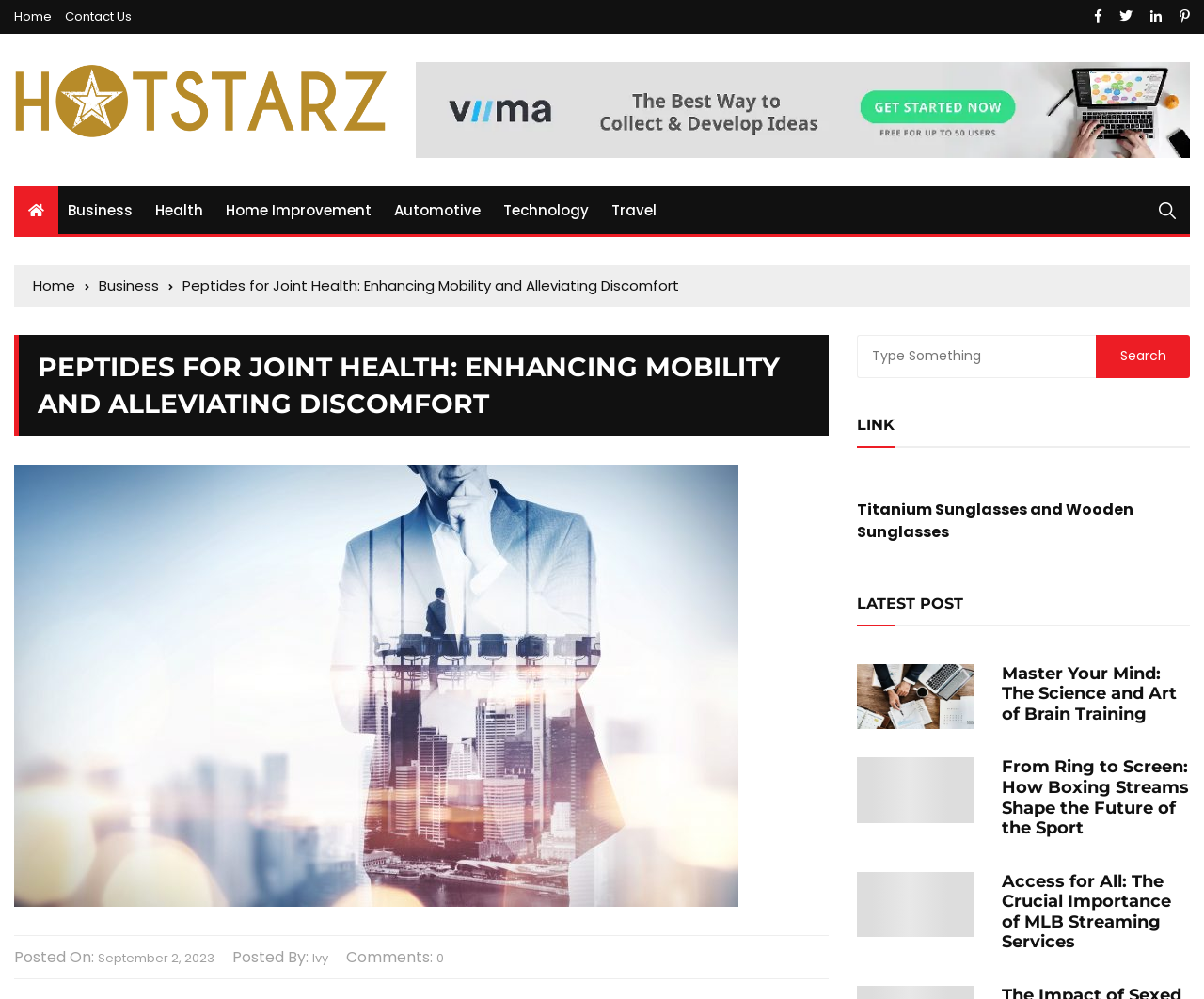Please identify the bounding box coordinates of the area that needs to be clicked to fulfill the following instruction: "Search for something."

[0.712, 0.335, 0.988, 0.378]